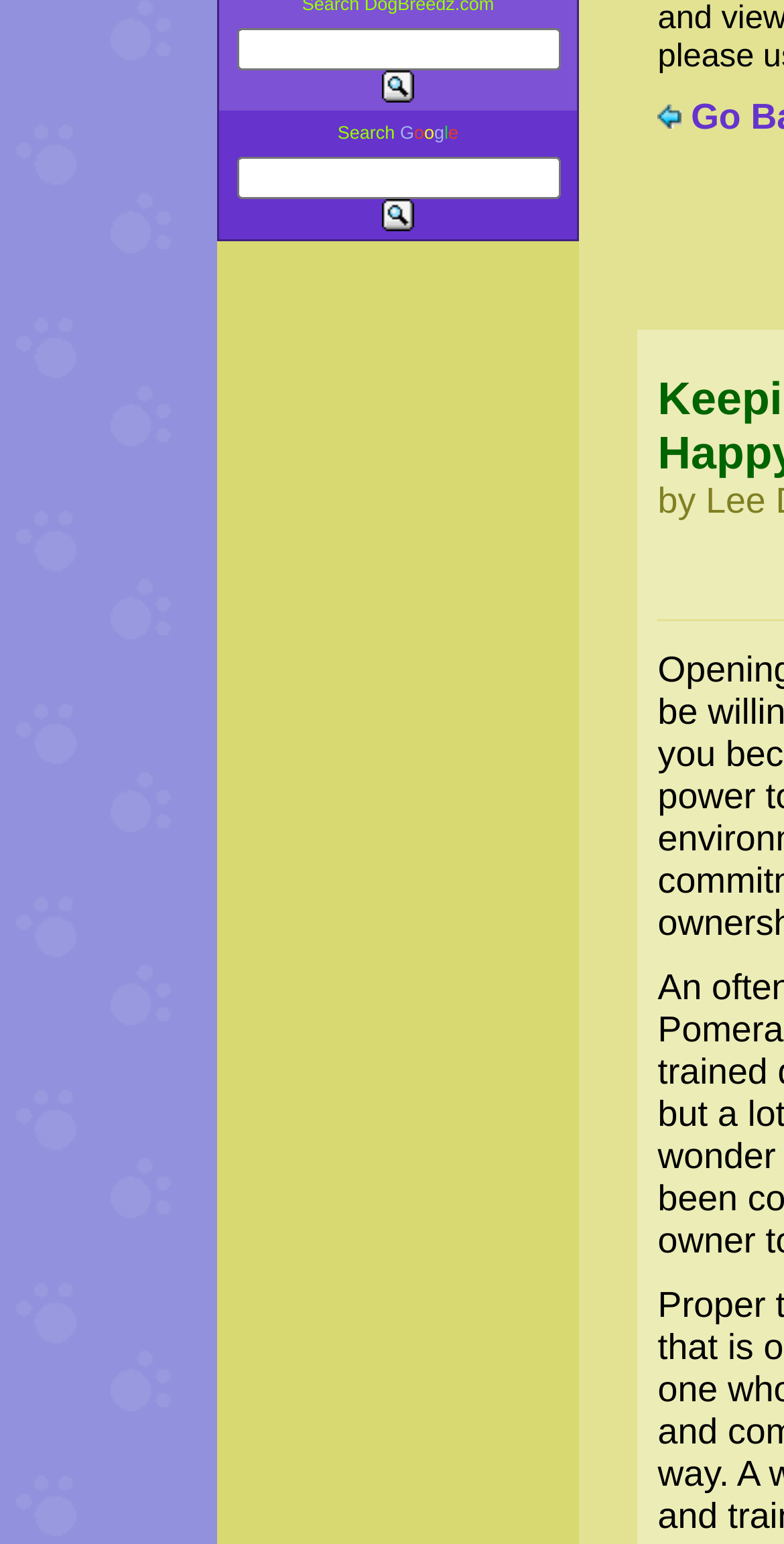Using the element description provided, determine the bounding box coordinates in the format (top-left x, top-left y, bottom-right x, bottom-right y). Ensure that all values are floating point numbers between 0 and 1. Element description: aria-label="Advertisement" name="aswift_0" title="Advertisement"

[0.303, 0.172, 0.713, 0.953]